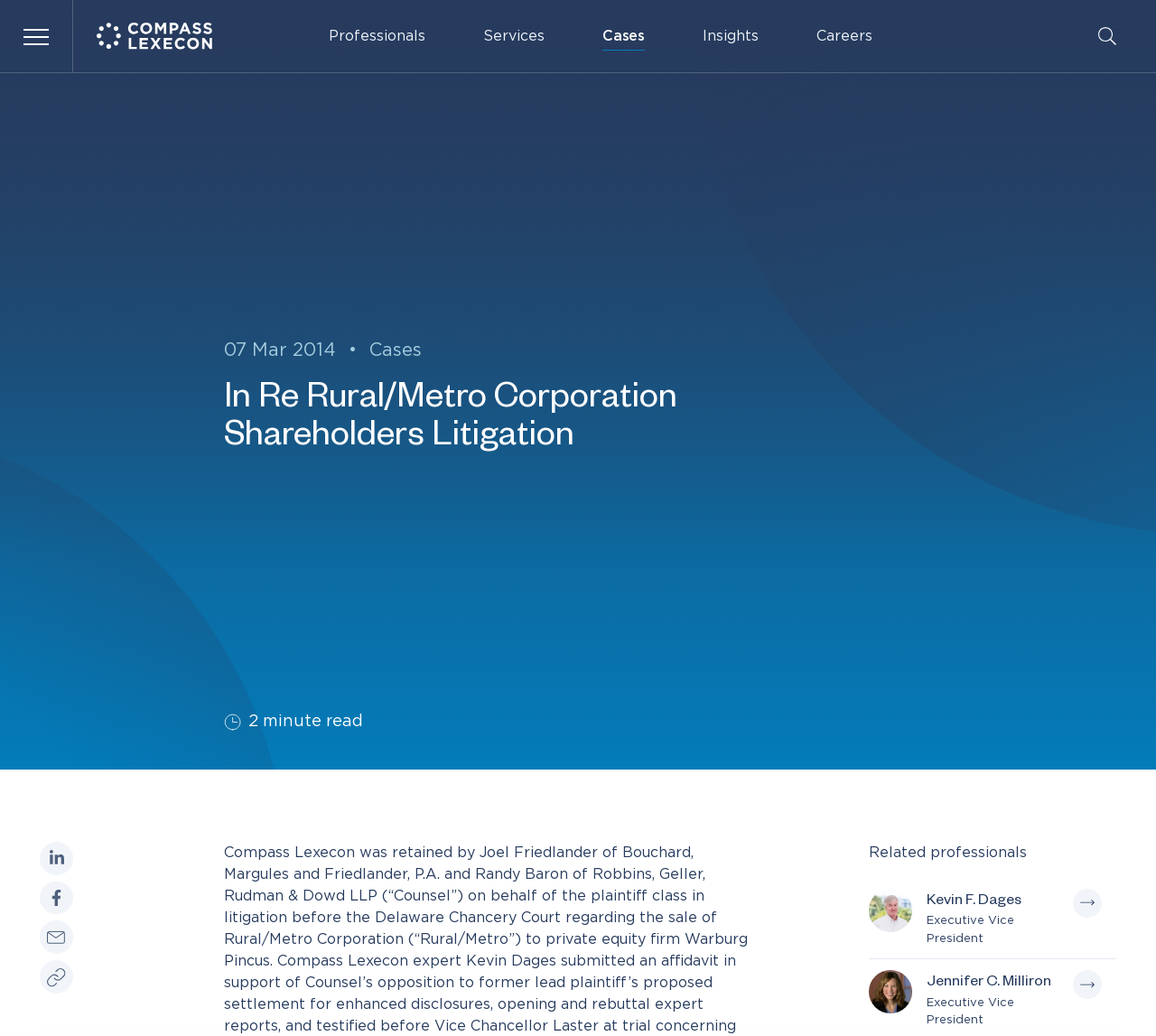Determine the bounding box coordinates of the clickable element to complete this instruction: "Click the Menu button". Provide the coordinates in the format of four float numbers between 0 and 1, [left, top, right, bottom].

[0.0, 0.0, 0.063, 0.07]